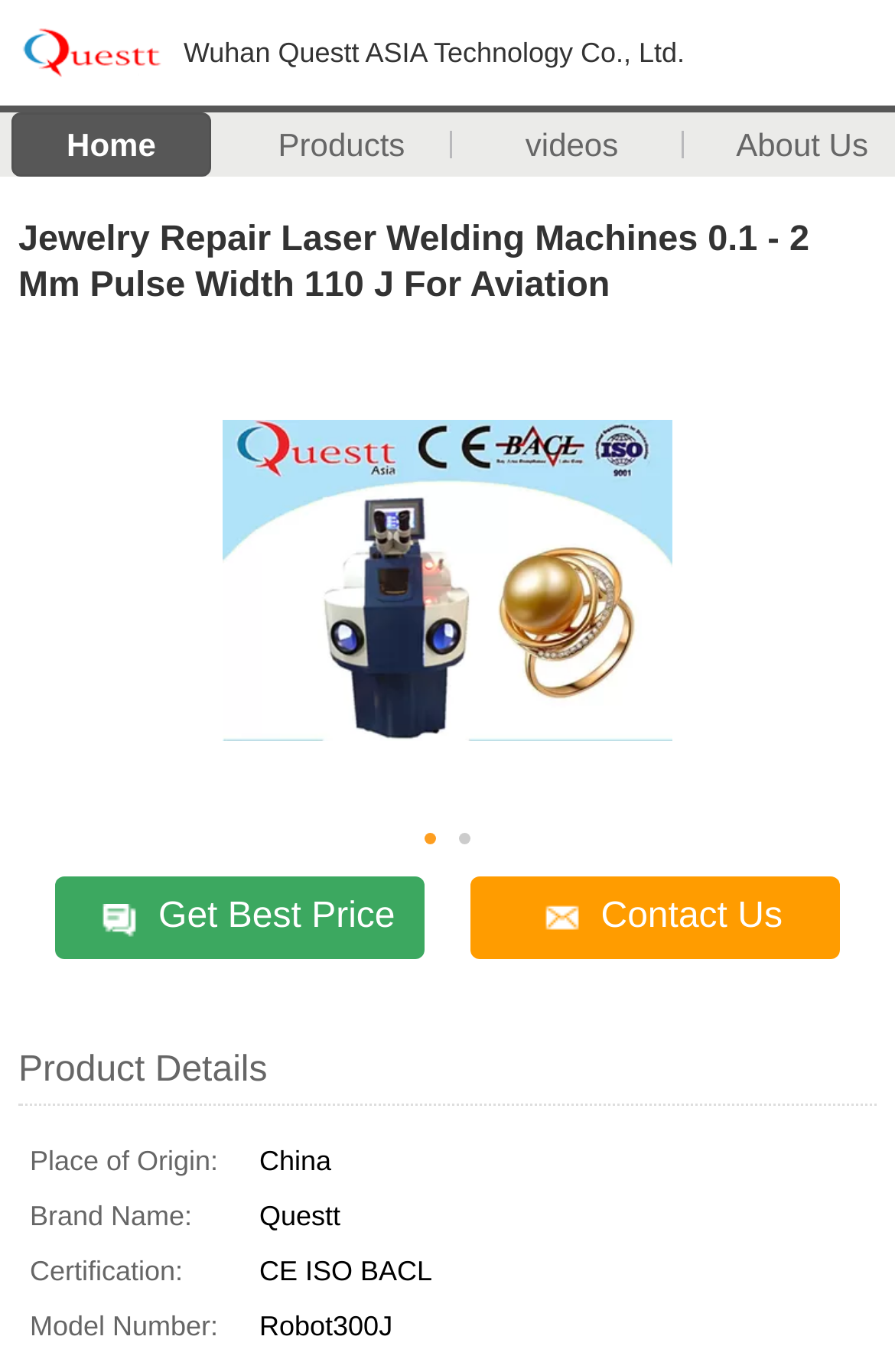Provide a brief response to the question using a single word or phrase: 
What is the certification of the product?

CE ISO BACL